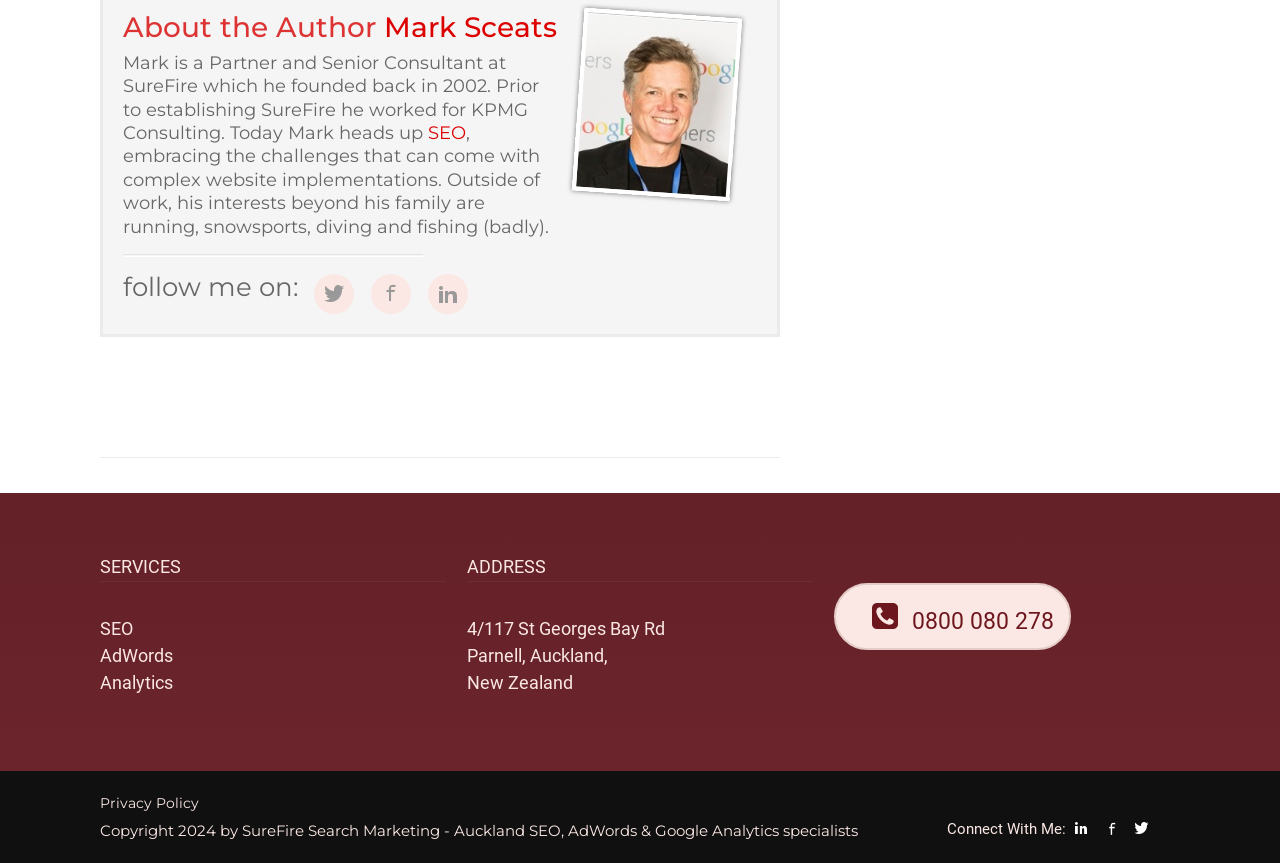What services does SureFire offer?
Use the information from the screenshot to give a comprehensive response to the question.

The webpage lists several services offered by SureFire, including SEO, AdWords, and Analytics. These services are mentioned in the links and StaticText elements under the 'SERVICES' heading.